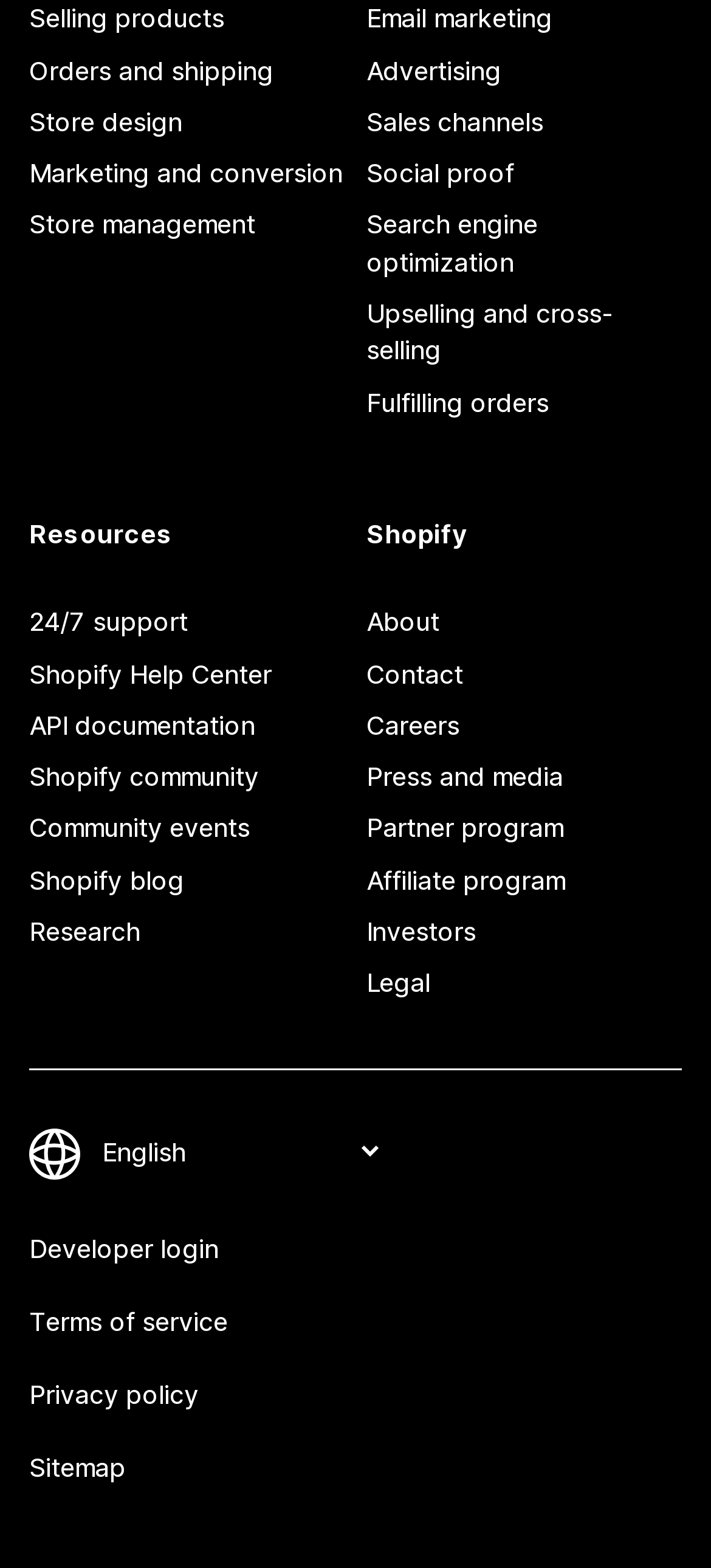Respond with a single word or phrase to the following question:
What type of support is available on this website?

24/7 support